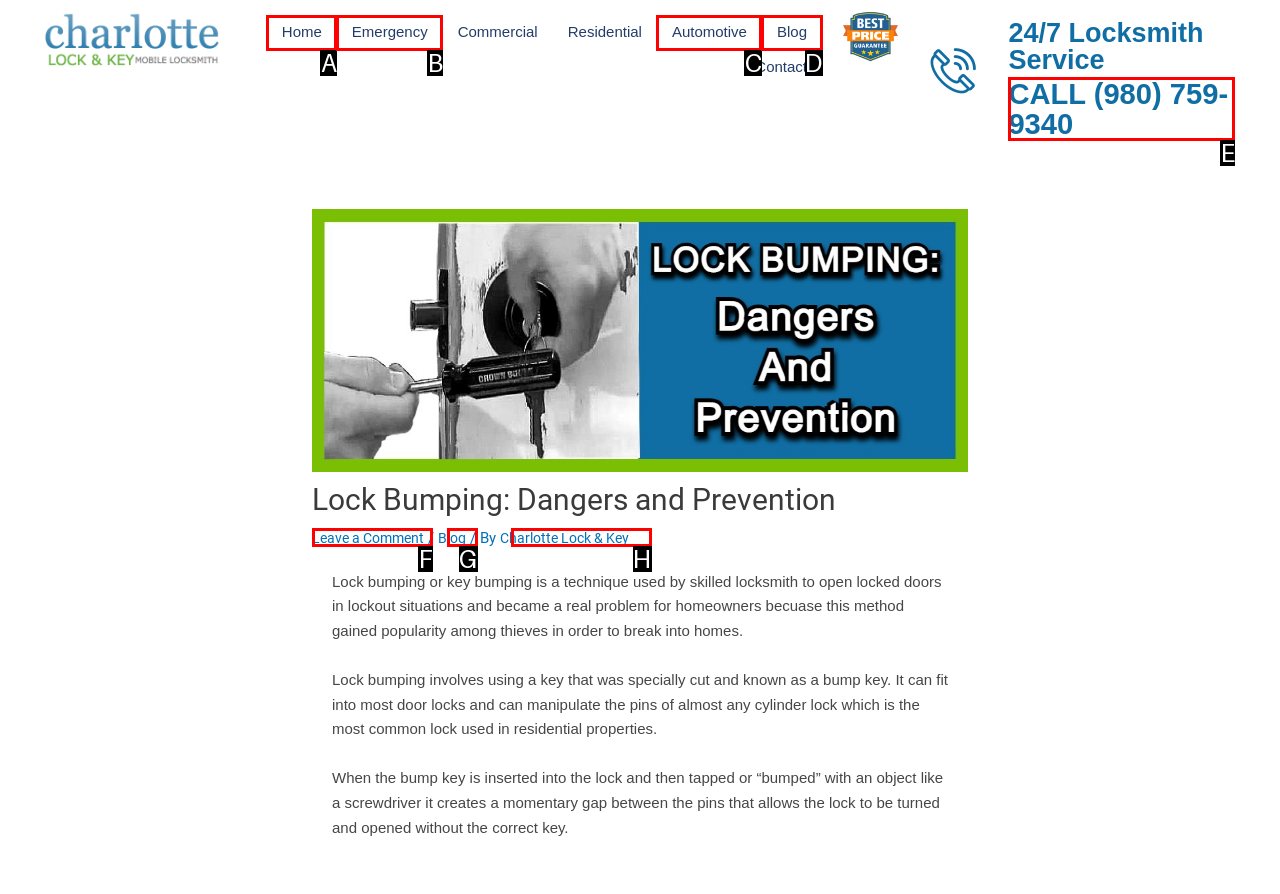Given the instruction: Leave a comment on the blog post, which HTML element should you click on?
Answer with the letter that corresponds to the correct option from the choices available.

F